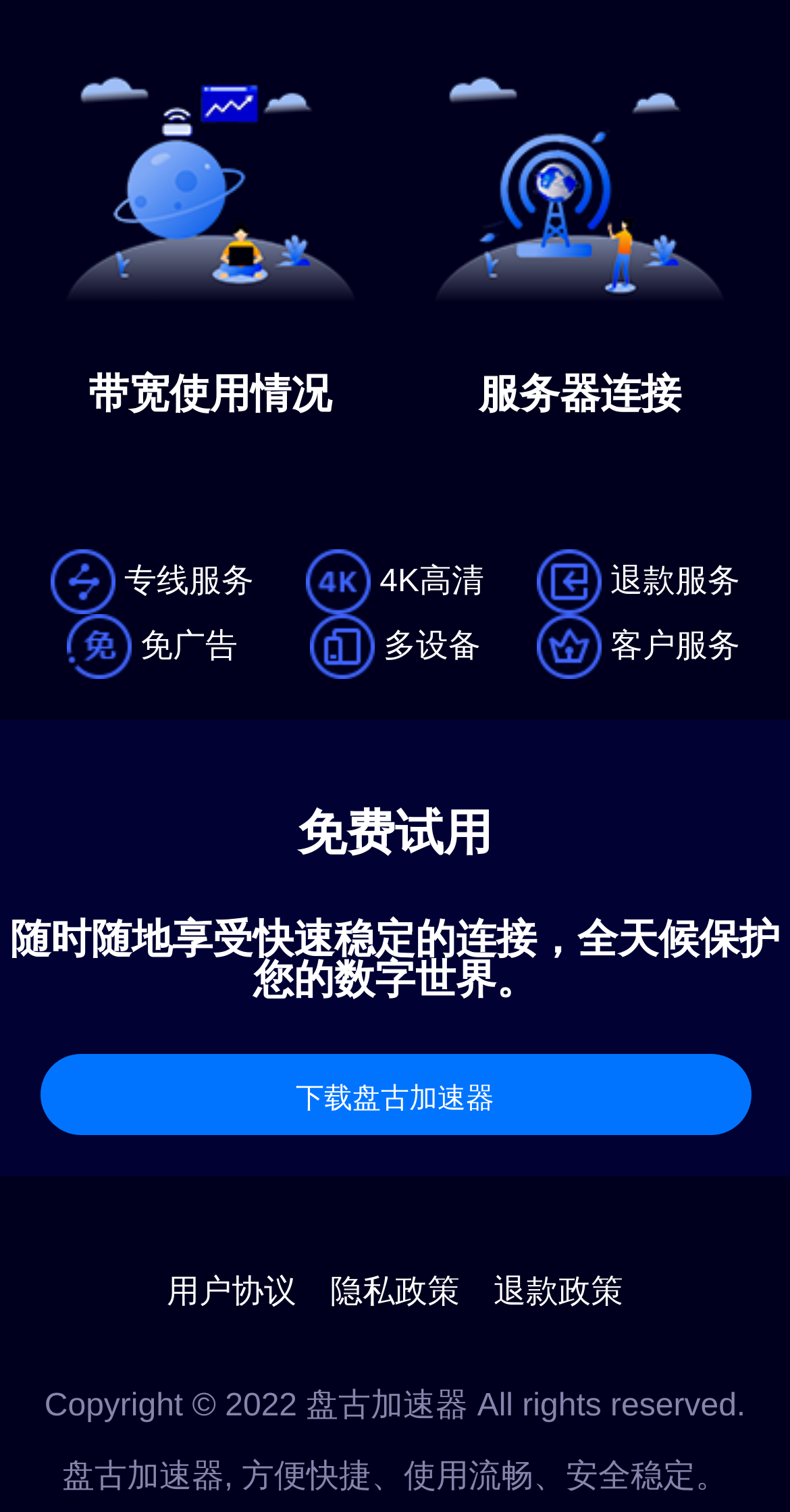Using the information shown in the image, answer the question with as much detail as possible: What is the main purpose of this webpage?

Based on the webpage content, it appears to be promoting a download accelerator service, with features such as '带宽使用情况' (bandwidth usage), '服务器连接' (server connection), and '免费试用' (free trial). The prominent '下载盘古加速器' (download PanGu accelerator) button also suggests that the main purpose of this webpage is to encourage users to download the accelerator.